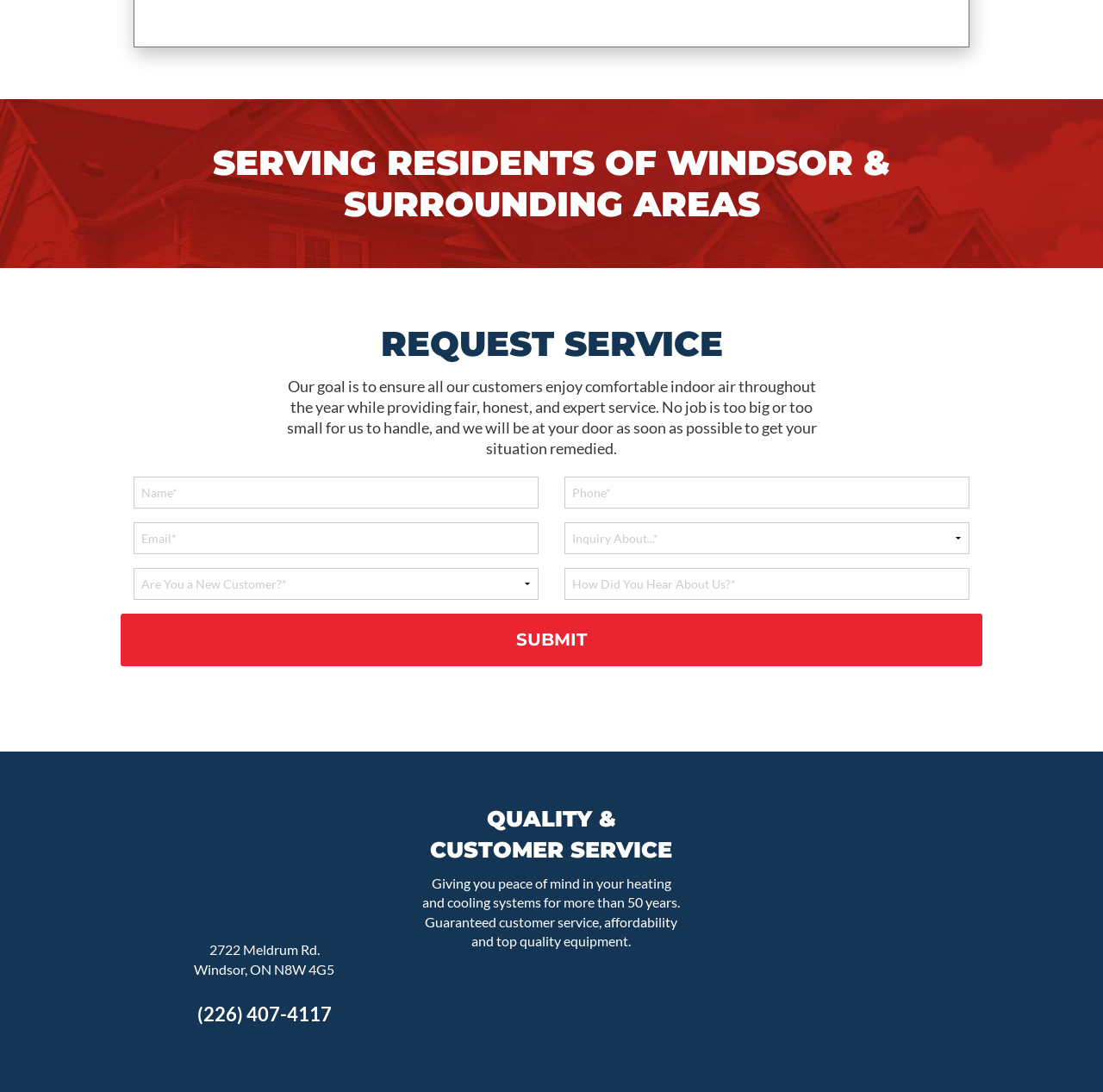Find the bounding box coordinates for the area that must be clicked to perform this action: "Click the submit button".

[0.109, 0.562, 0.891, 0.61]